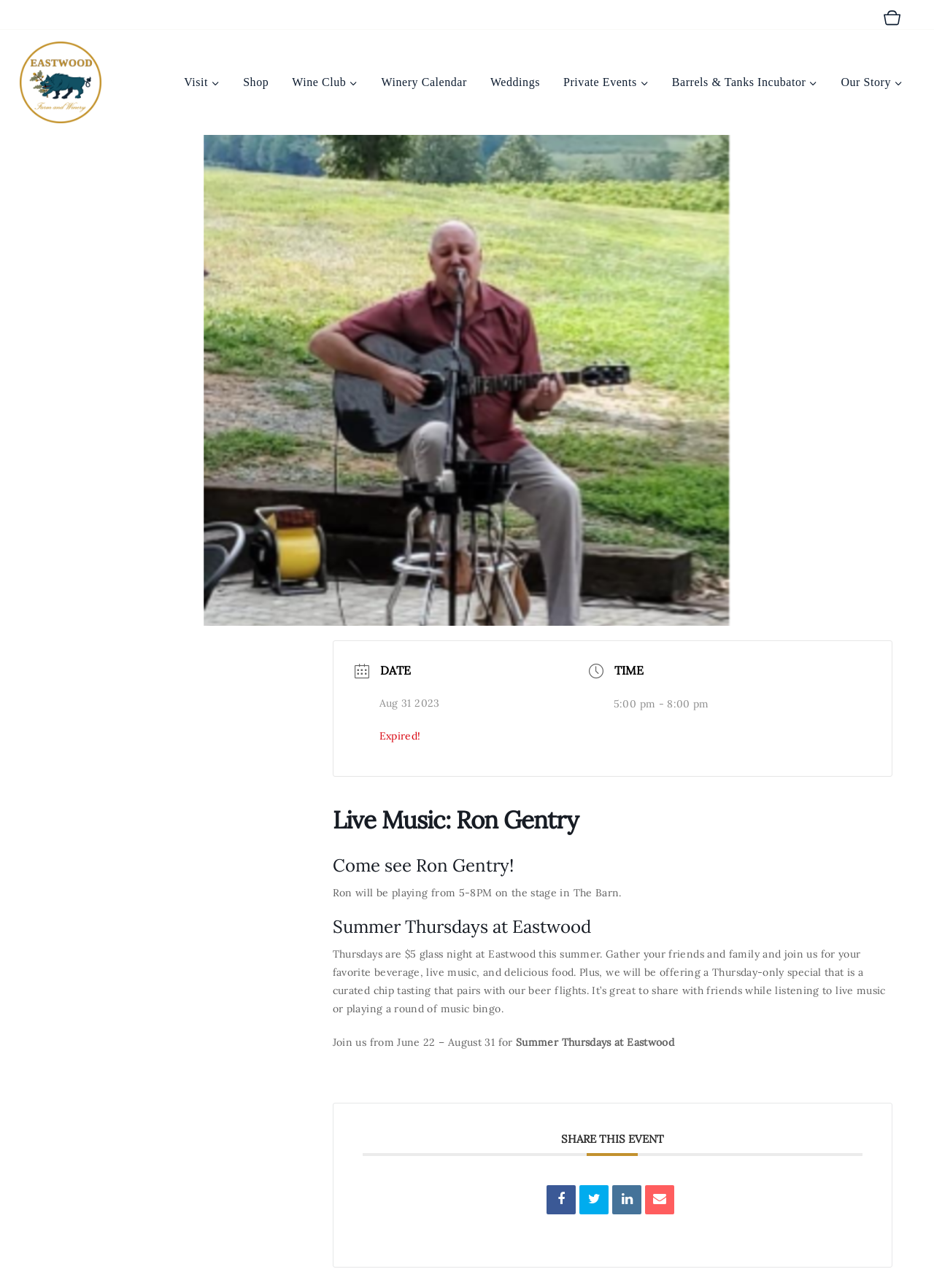How many social media platforms are available to share the event?
Can you offer a detailed and complete answer to this question?

I found the number of social media platforms available to share the event by looking at the 'SHARE THIS EVENT' section, which contains four link elements, each representing a different social media platform.